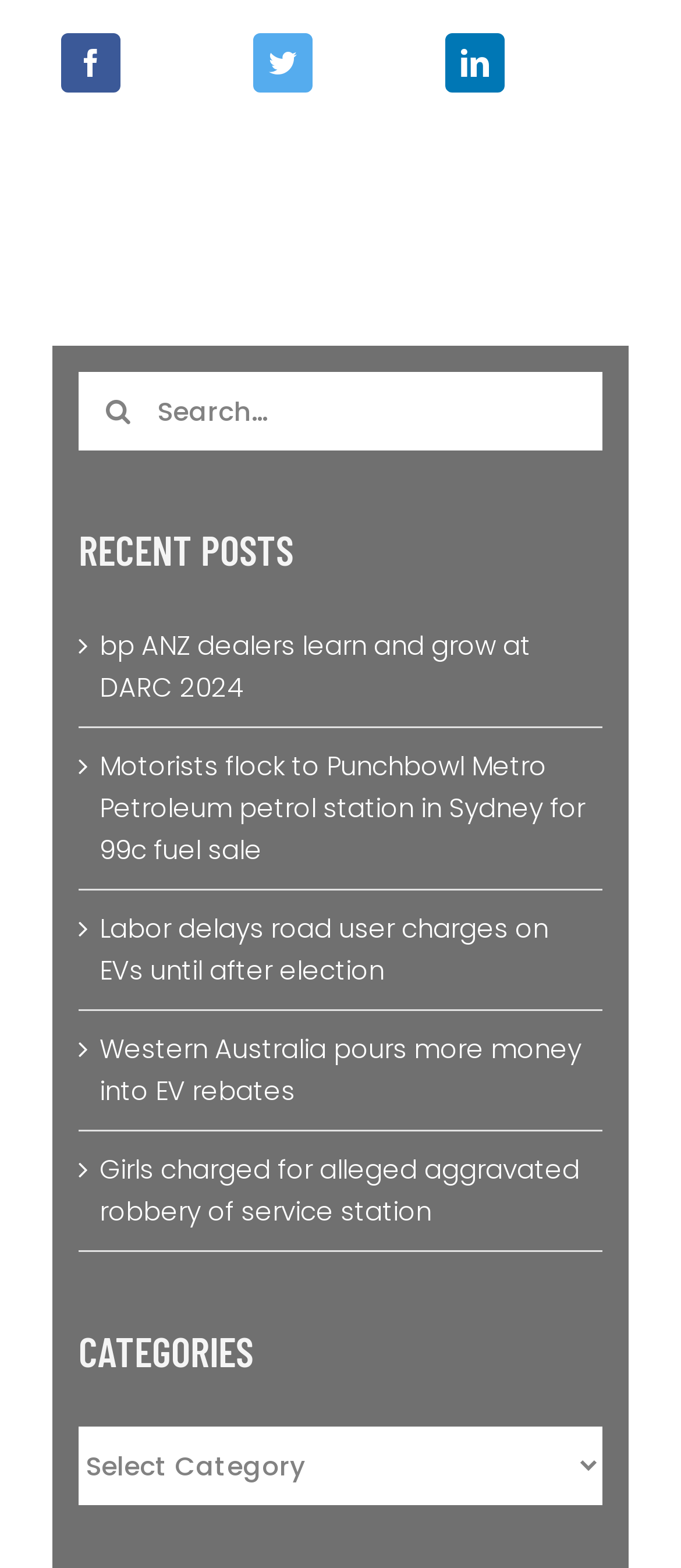Please find the bounding box coordinates for the clickable element needed to perform this instruction: "Click the Book Now button".

None